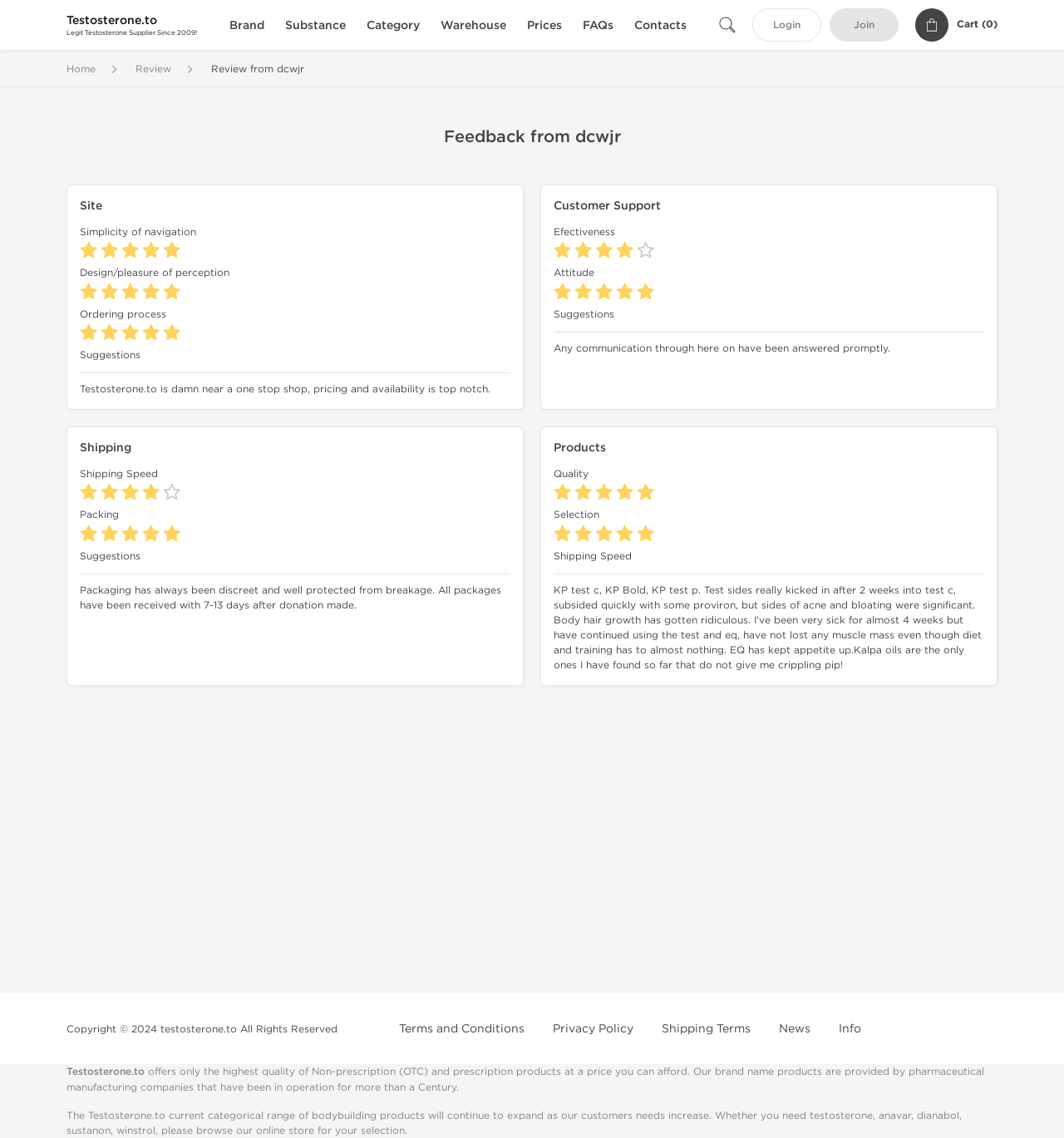Describe all visible elements and their arrangement on the webpage.

This webpage is a review page for Testosterone.to, a website that sells testosterone and other bodybuilding products. At the top of the page, there is a link to the website's homepage, followed by a series of links to different sections of the website, including "Prices", "FAQs", "Contacts", and a search button. 

Below these links, there is a main section that contains the review. The review is divided into several categories, including "Feedback from dcwjr", "Site", "Simplicity of navigation", "Design/pleasure of perception", "Ordering process", and "Suggestions". Each category has a heading and a paragraph of text that provides feedback on the website.

To the right of the main section, there are several headings that provide feedback on the website's customer support, effectiveness, attitude, and shipping. Each of these headings has a paragraph of text that provides more detailed feedback.

At the bottom of the page, there is a footer section that contains copyright information, links to terms and conditions, privacy policy, shipping terms, news, and info.

The page also has a brief description of Testosterone.to, stating that it offers high-quality non-prescription and prescription products at an affordable price. The description also mentions that the website's product range will continue to expand to meet customer needs.